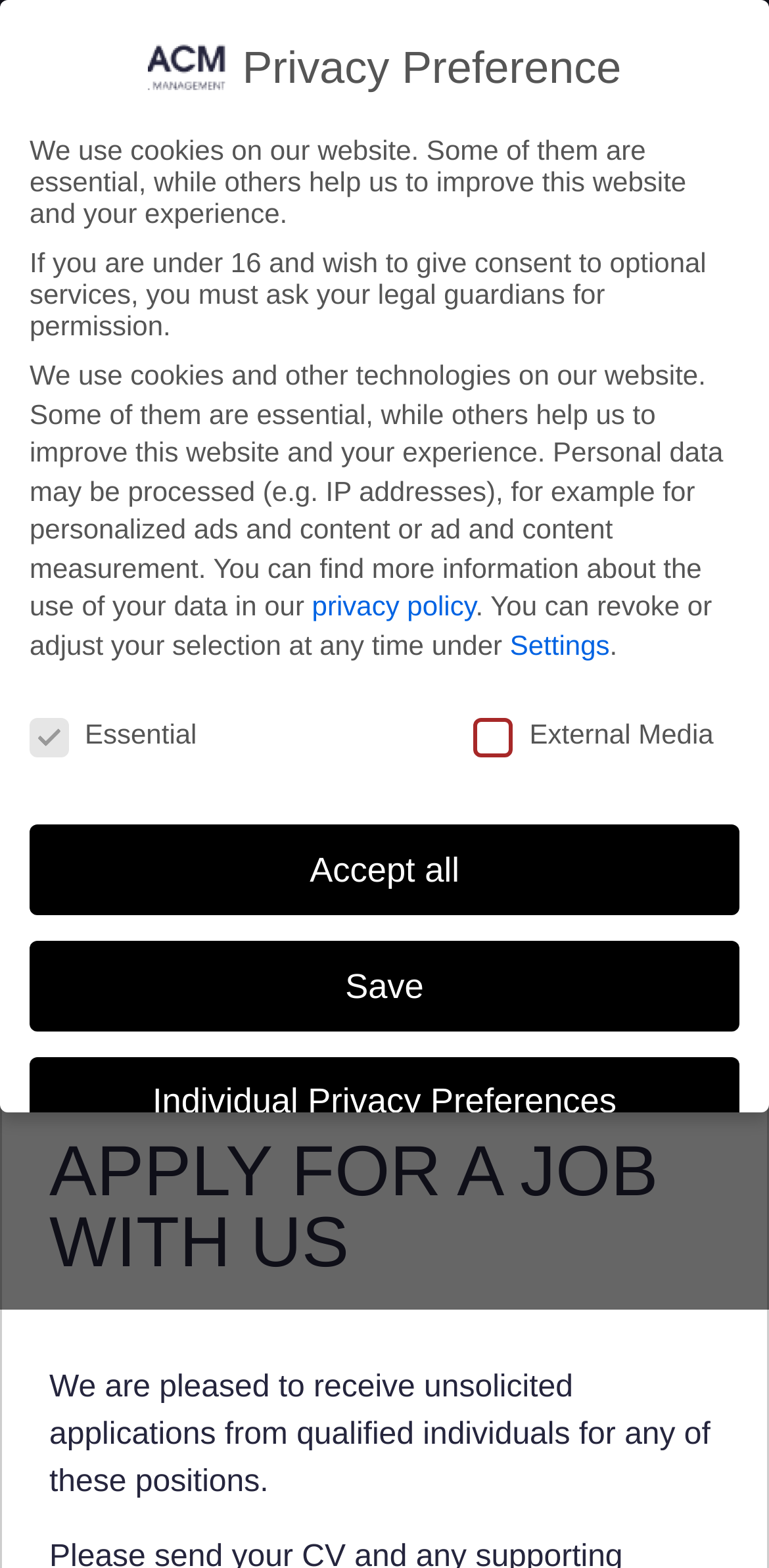Please determine the bounding box coordinates for the UI element described as: "Imprint".

[0.662, 0.75, 0.744, 0.765]